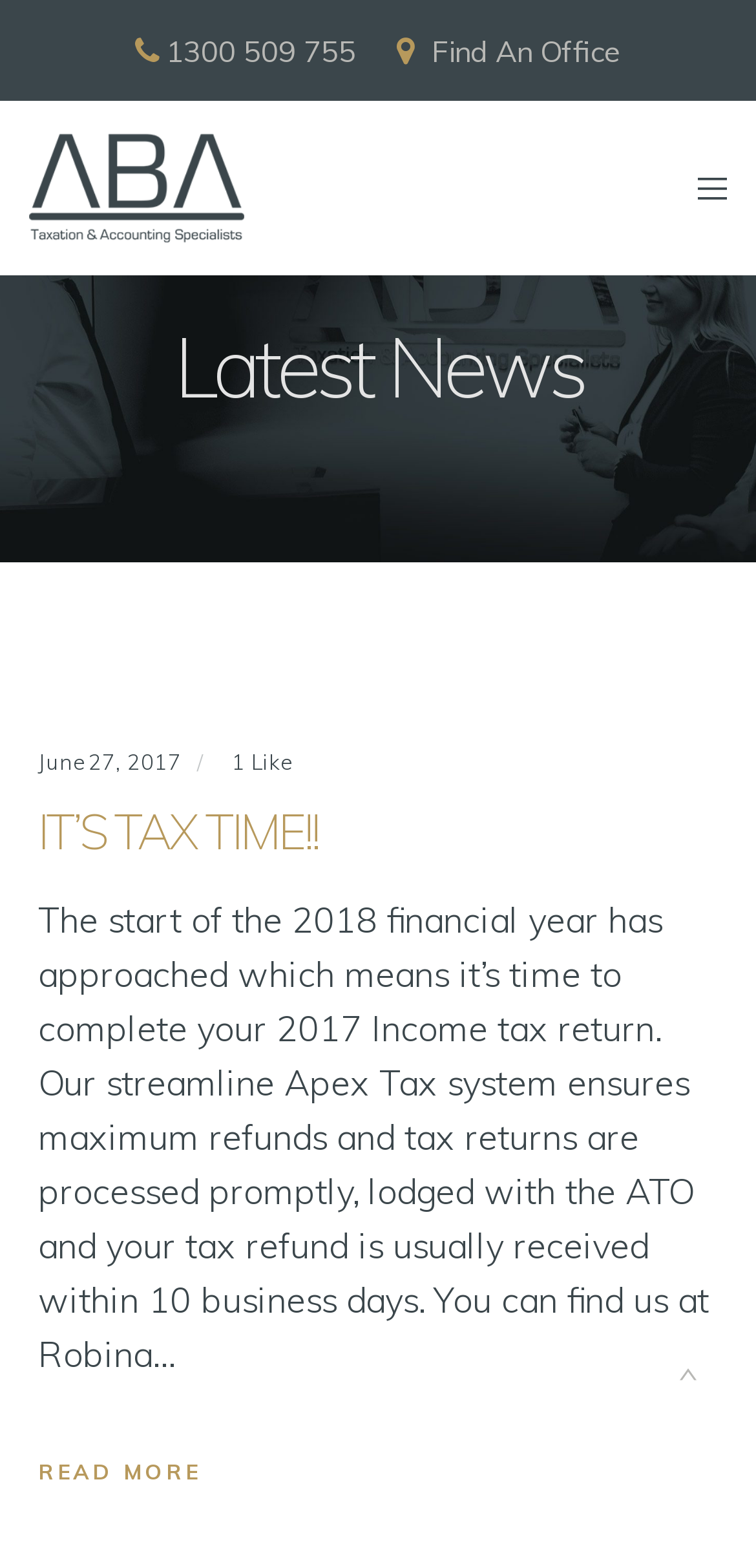Create a detailed summary of all the visual and textual information on the webpage.

The webpage is about the latest news from ABA Group. At the top, there is a phone number "1300 509 755" and a link to "Find An Office" on the right side of it. Below these elements, there is a logo of ABA Group on the left, and a social media icon on the right. 

Underneath, there is a table with a heading "Latest News" in the center. Below the table, there is a news article section that takes up most of the page. The article section has a time stamp "June 27, 2017" on the top left, and a text "1 Like" on the right side of it. 

The main content of the article is a news title "IT’S TAX TIME!!" in a large font, followed by a detailed description of the article. The article talks about the start of the 2018 financial year and the importance of completing the 2017 Income tax return. It also mentions the Apex Tax system and its benefits. At the bottom of the article, there is a "READ MORE" link.